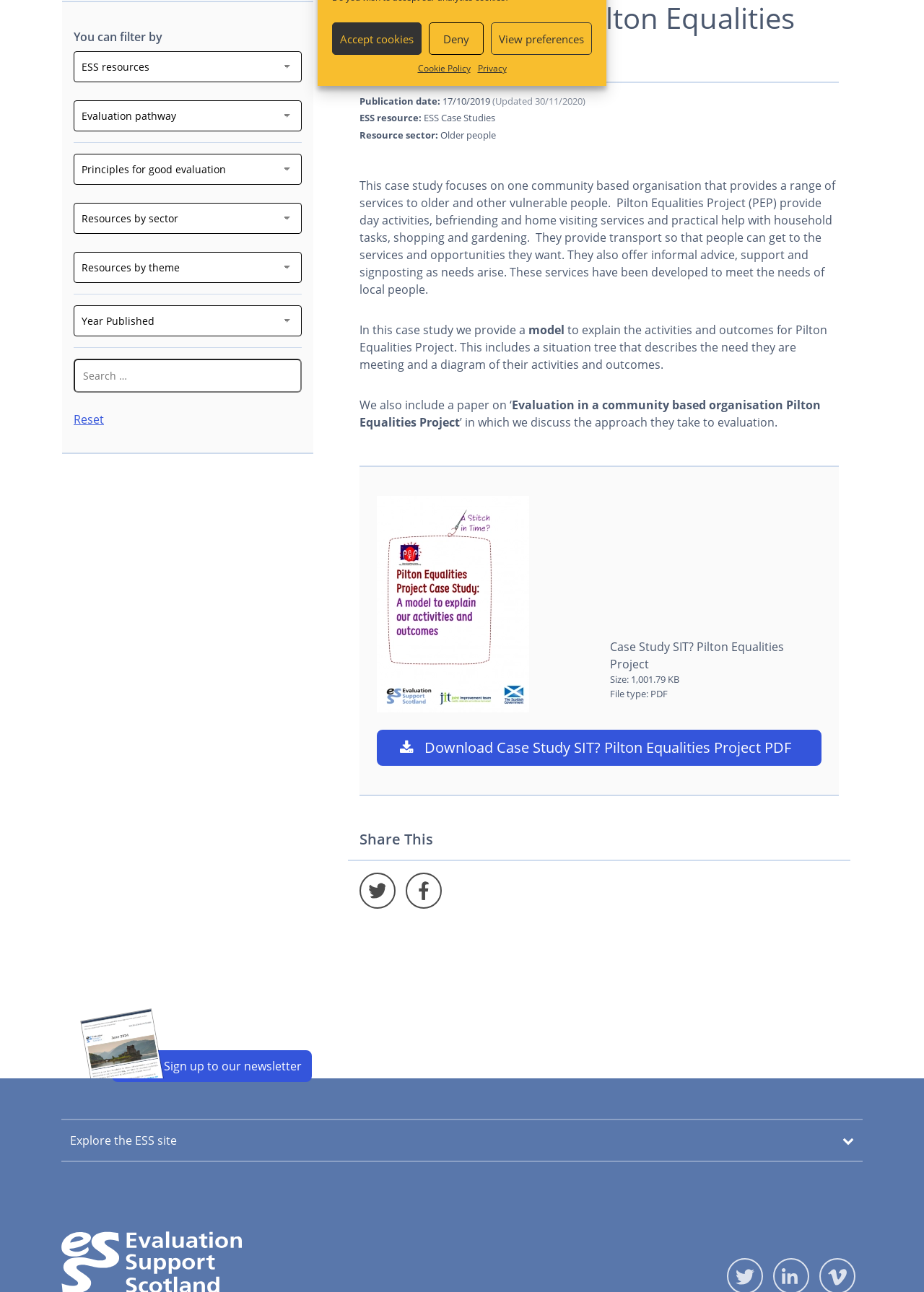Determine the bounding box coordinates for the HTML element mentioned in the following description: "Sign up to our newsletter". The coordinates should be a list of four floats ranging from 0 to 1, represented as [left, top, right, bottom].

[0.121, 0.813, 0.338, 0.837]